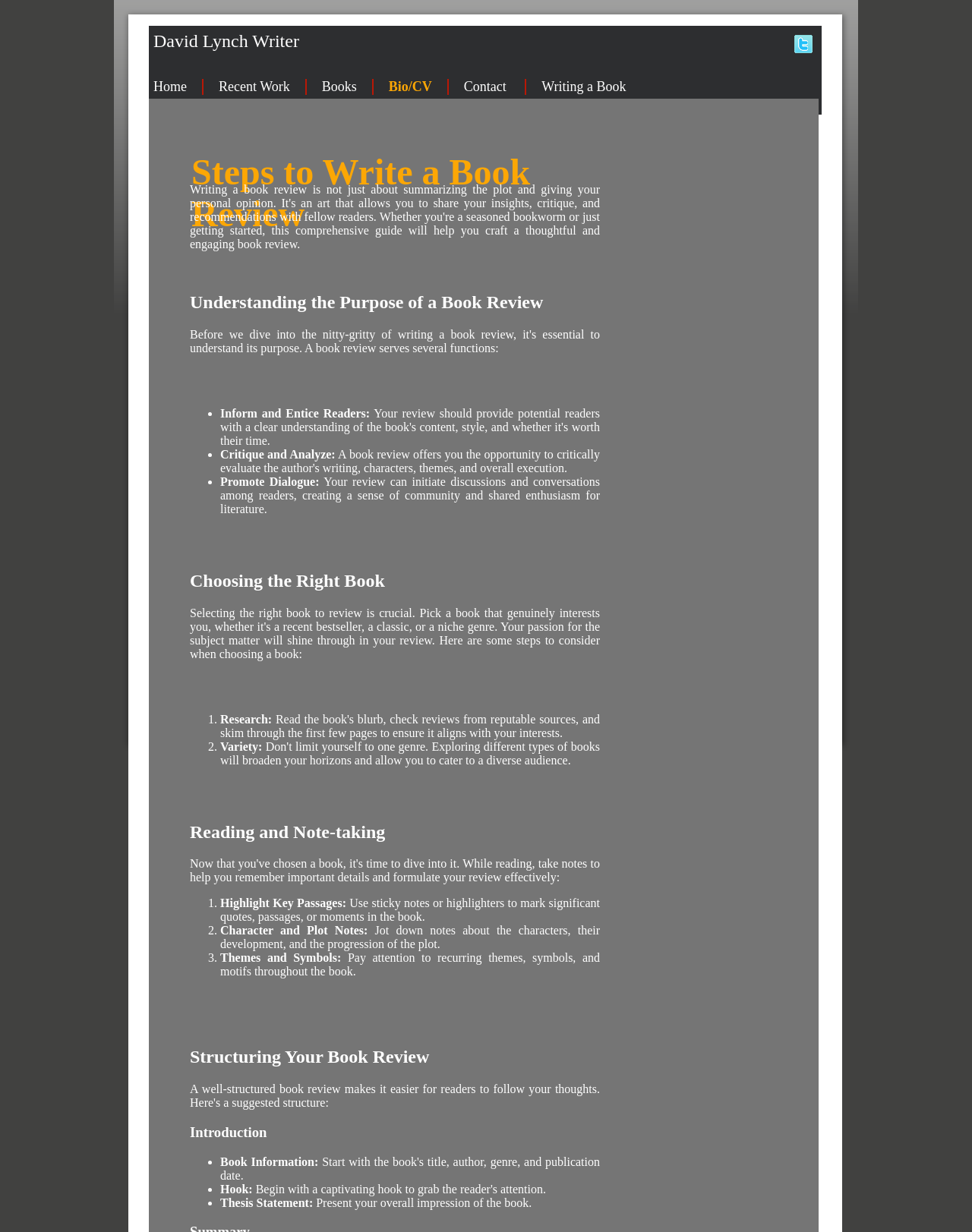Please examine the image and provide a detailed answer to the question: What should you do to the key passages in a book?

When reading and note-taking, you should highlight key passages in a book, as mentioned in the section 'Reading and Note-taking'.